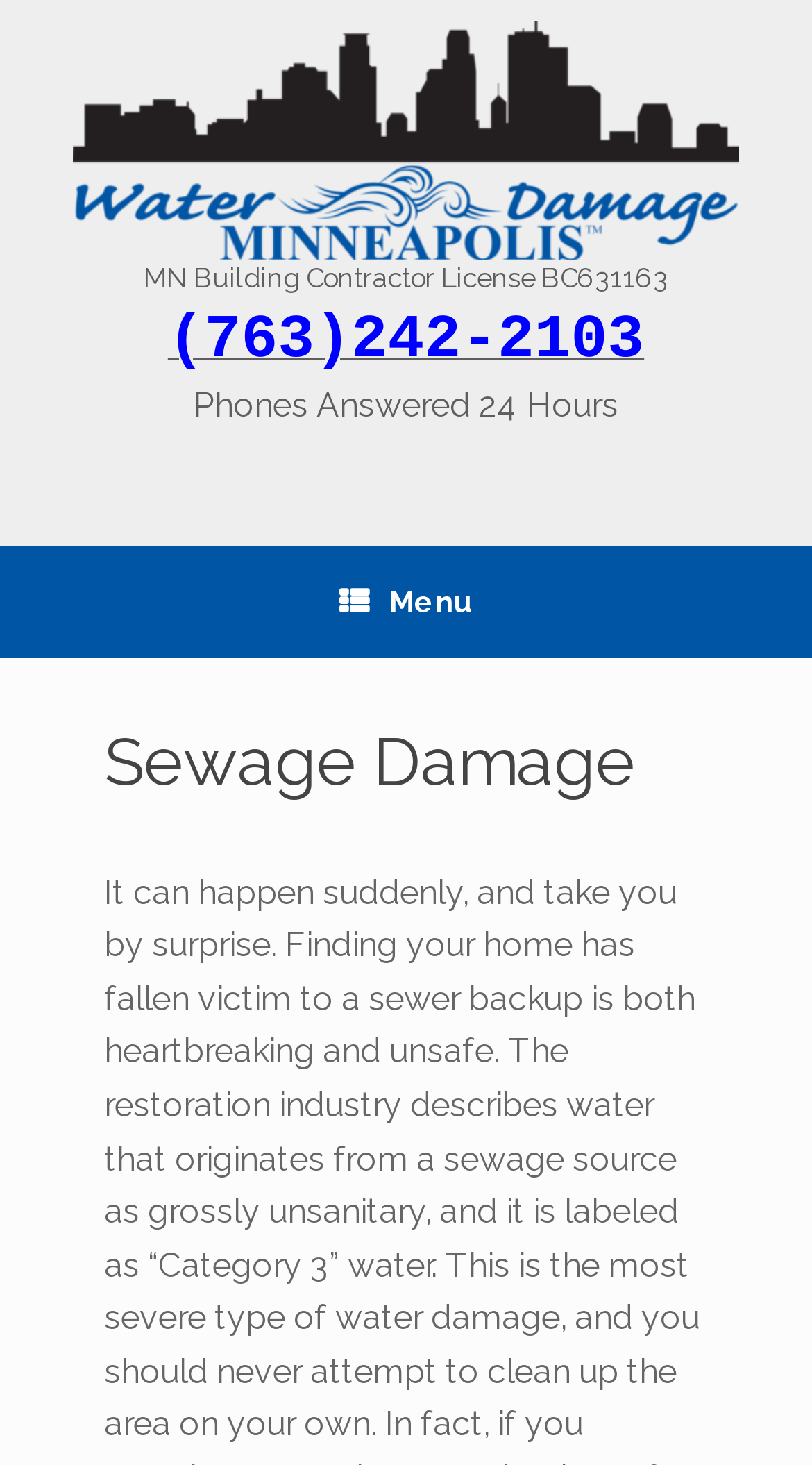What is the subheading below the menu?
Answer the question using a single word or phrase, according to the image.

Sewage Damage